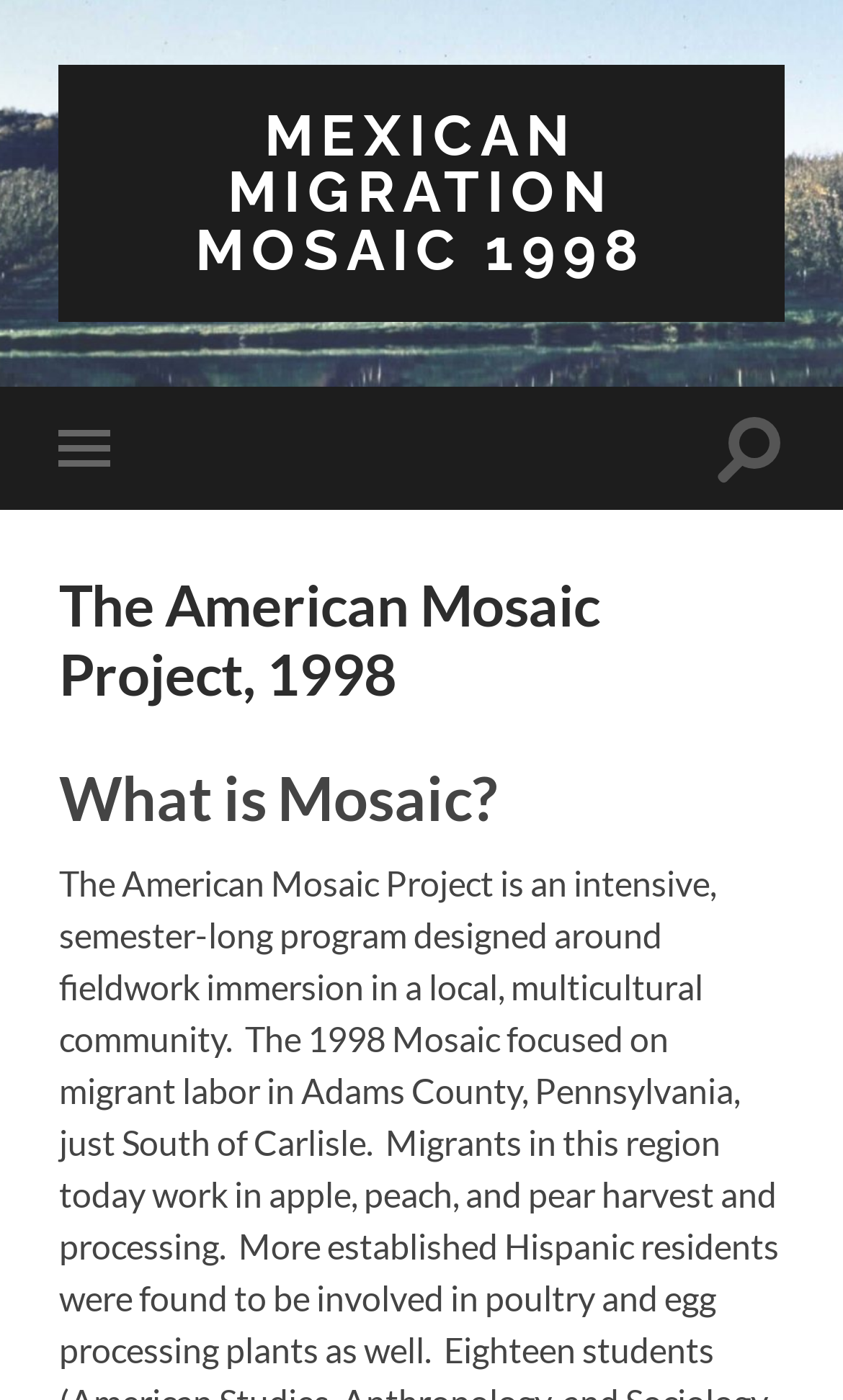Based on the element description "Toggle mobile menu", predict the bounding box coordinates of the UI element.

[0.07, 0.276, 0.152, 0.364]